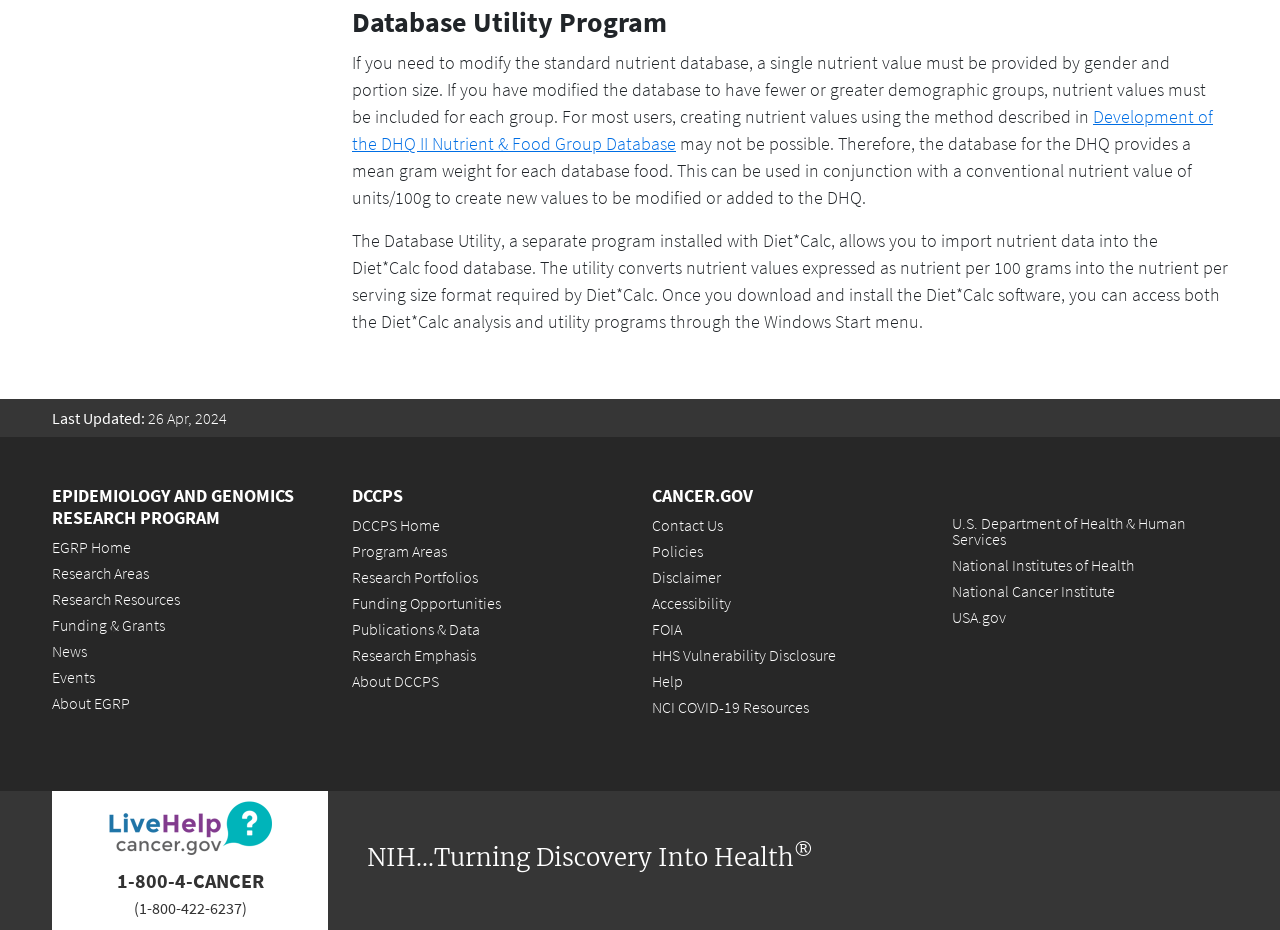Using the information in the image, give a comprehensive answer to the question: 
What is the name of the research program mentioned on the webpage?

I found the name of the research program by looking at the heading element with ID 71, which is located at [0.041, 0.522, 0.256, 0.568] and contains the text 'EPIDEMIOLOGY AND GENOMICS RESEARCH PROGRAM'. This heading is a child of the contentinfo element with ID 6.